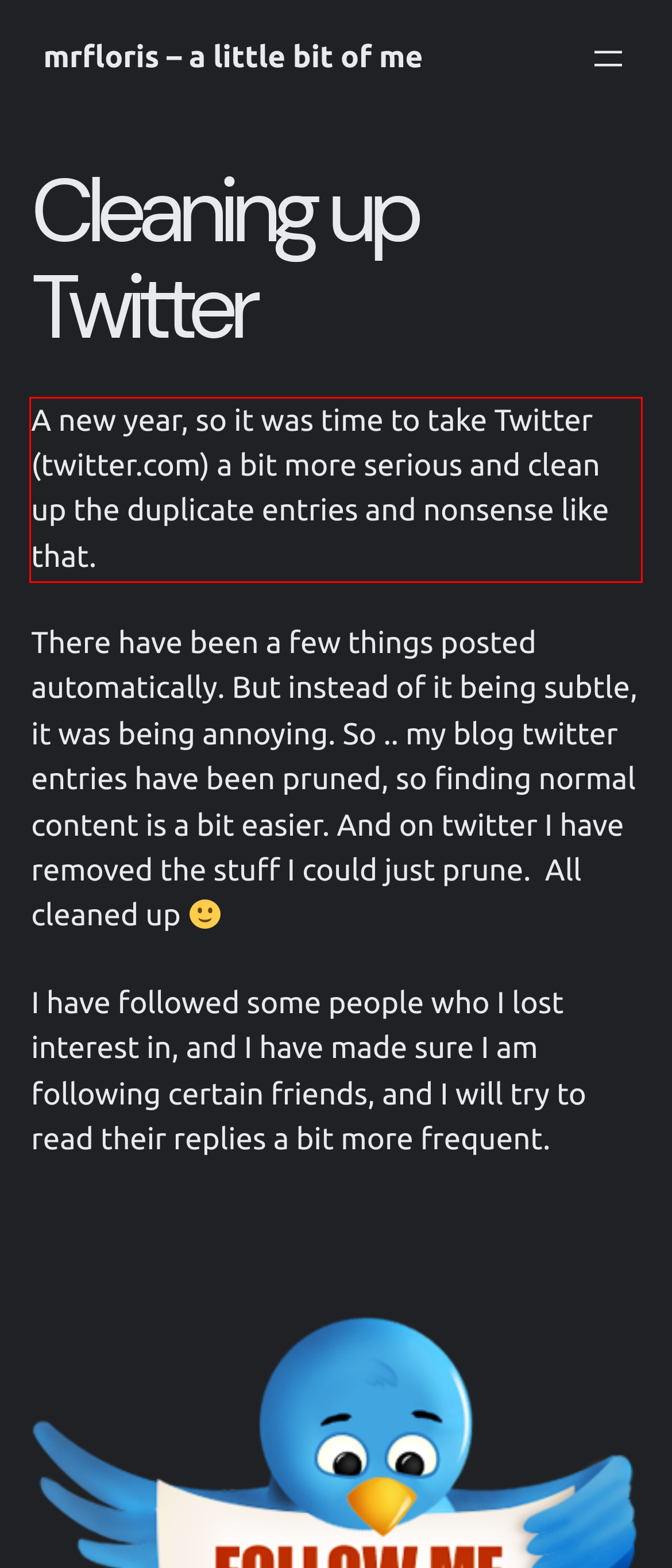The screenshot you have been given contains a UI element surrounded by a red rectangle. Use OCR to read and extract the text inside this red rectangle.

A new year, so it was time to take Twitter (twitter.com) a bit more serious and clean up the duplicate entries and nonsense like that.